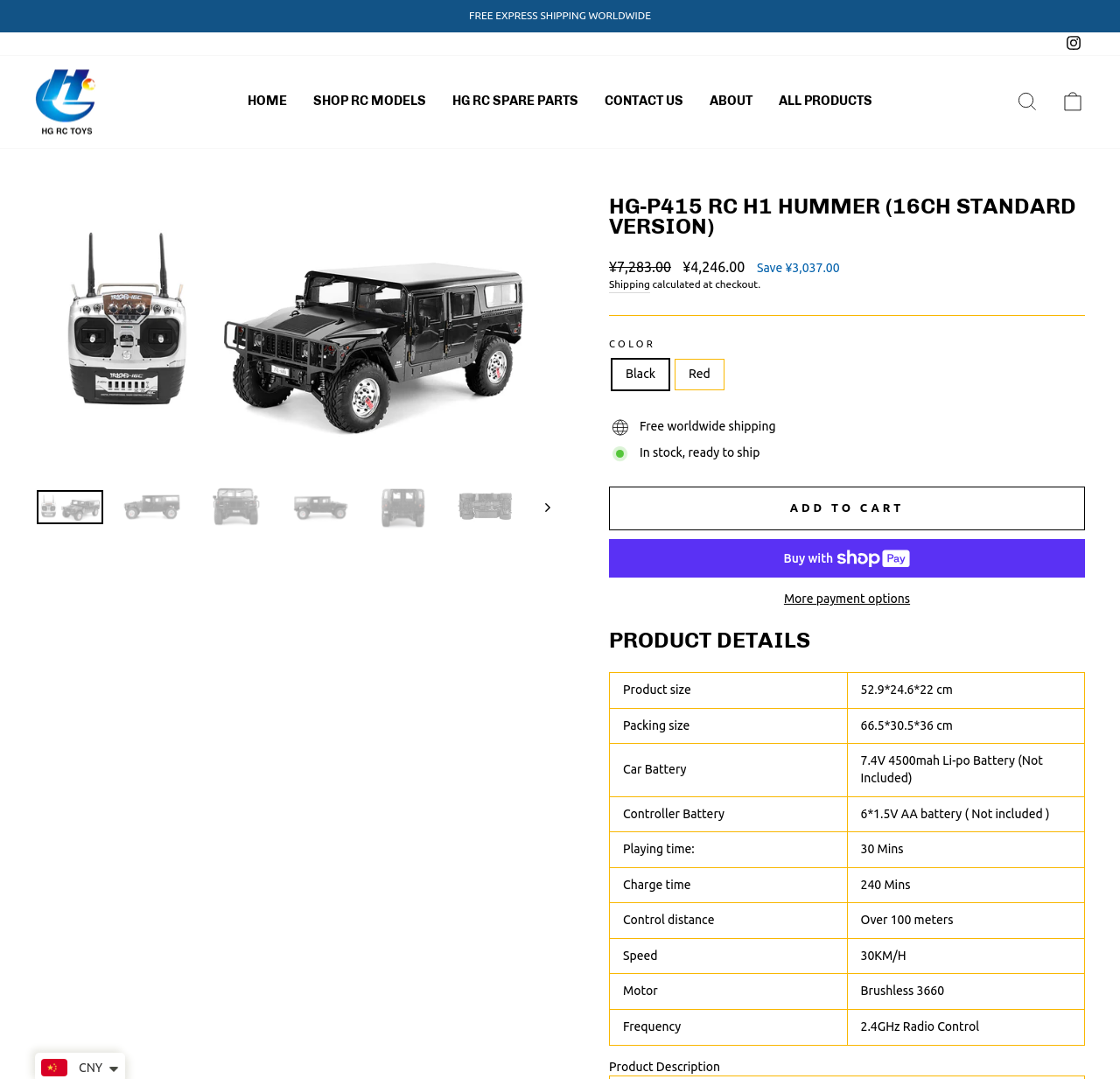Your task is to find and give the main heading text of the webpage.

HG-P415 RC H1 HUMMER (16CH STANDARD VERSION)